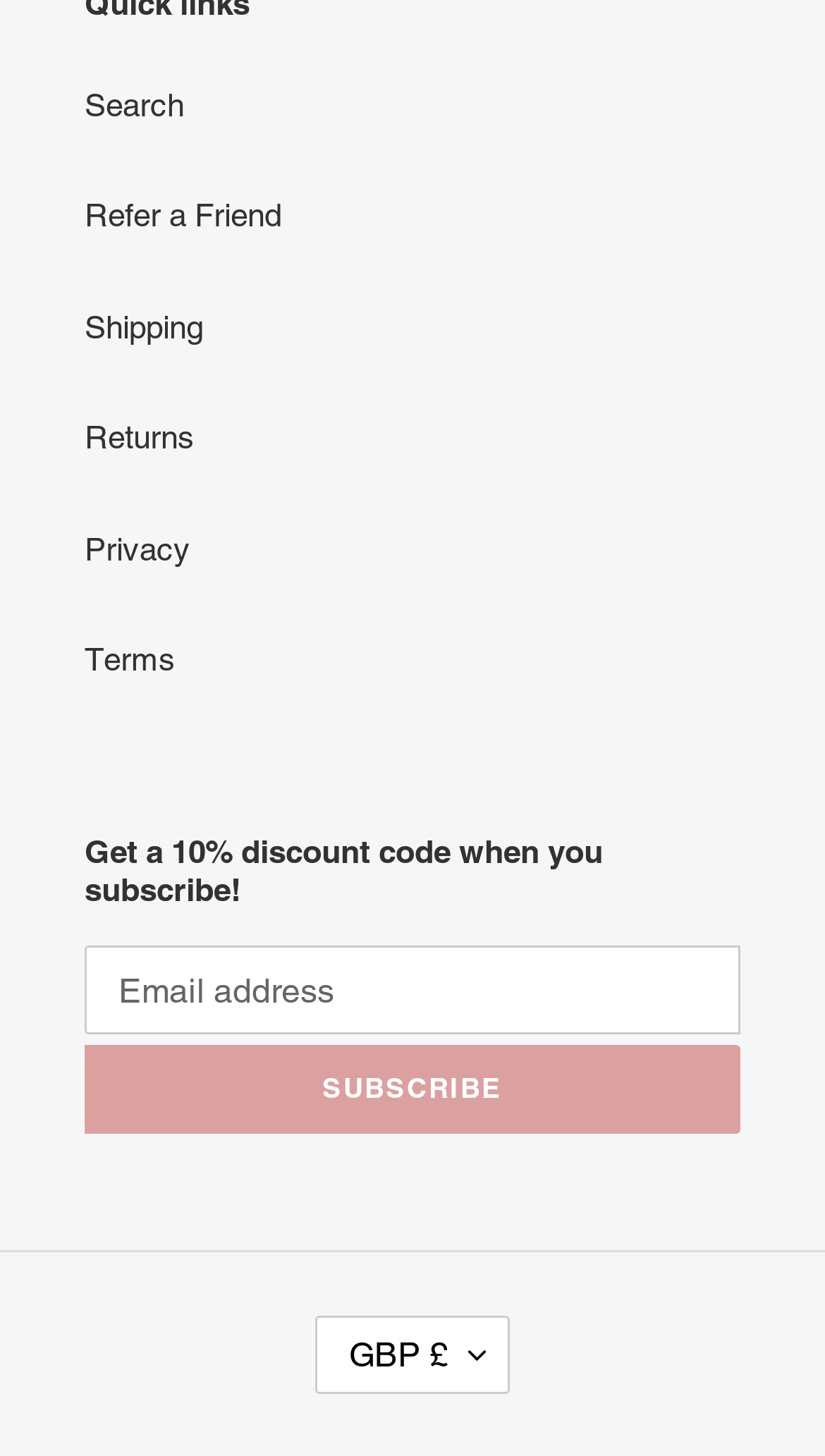What is the discount offered for subscription?
Provide an in-depth answer to the question, covering all aspects.

The webpage has a static text that says 'Get a 10% discount code when you subscribe!' which indicates that subscribers will receive a 10% discount code.